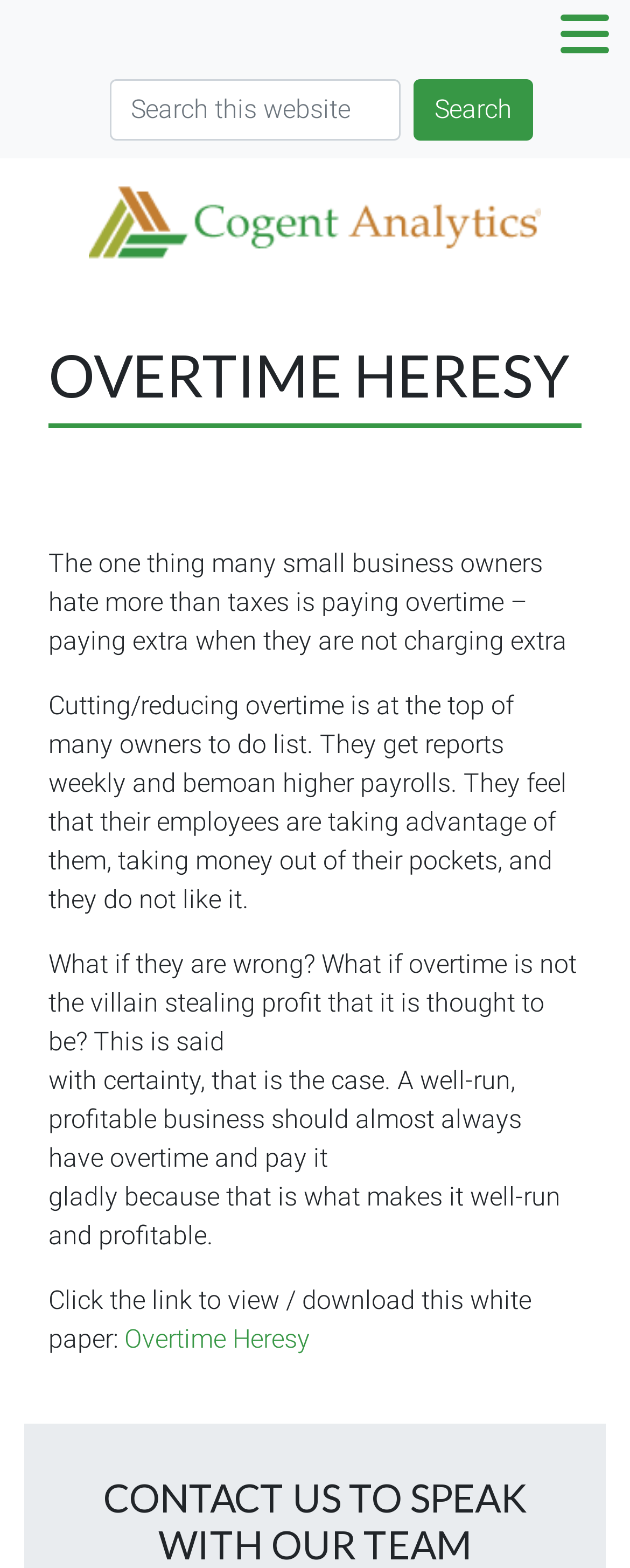What is the sentiment of small business owners towards overtime?
Using the image, provide a detailed and thorough answer to the question.

According to the webpage content, small business owners 'hate' paying overtime and feel that their employees are taking advantage of them, indicating a negative sentiment towards overtime.